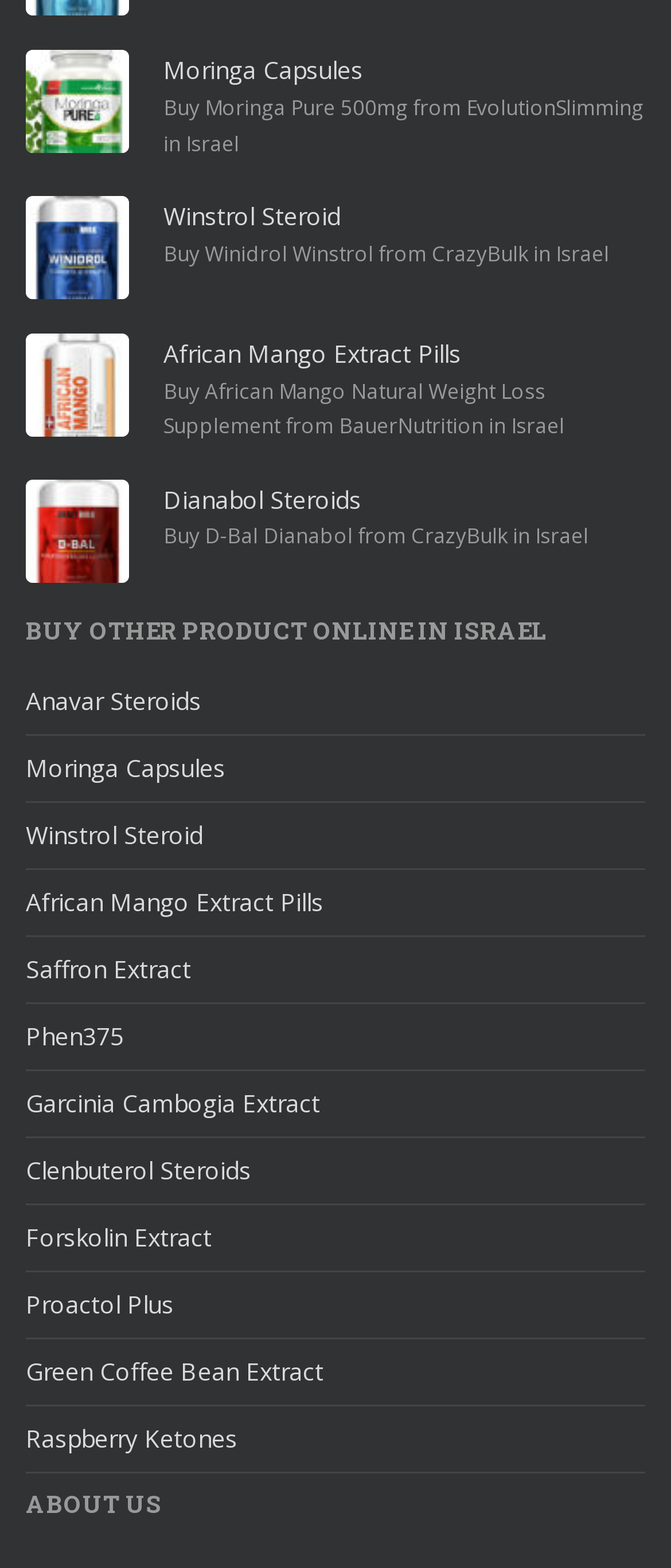Identify the bounding box coordinates of the clickable region necessary to fulfill the following instruction: "Go to BUY OTHER PRODUCT ONLINE IN ISRAEL". The bounding box coordinates should be four float numbers between 0 and 1, i.e., [left, top, right, bottom].

[0.038, 0.393, 0.962, 0.41]